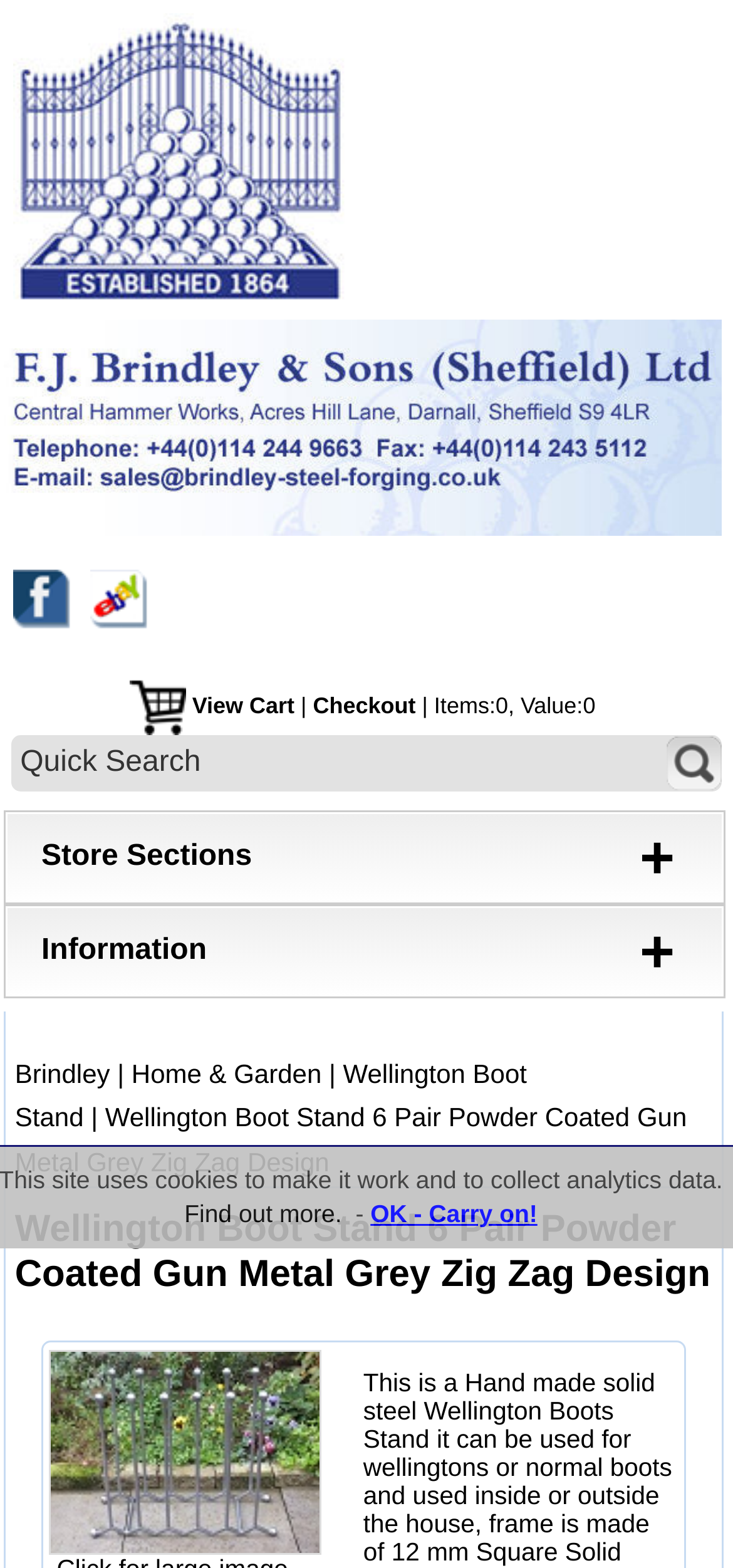Determine the bounding box coordinates of the clickable element to achieve the following action: 'Click on the 'Find out more' link'. Provide the coordinates as four float values between 0 and 1, formatted as [left, top, right, bottom].

[0.251, 0.765, 0.466, 0.783]